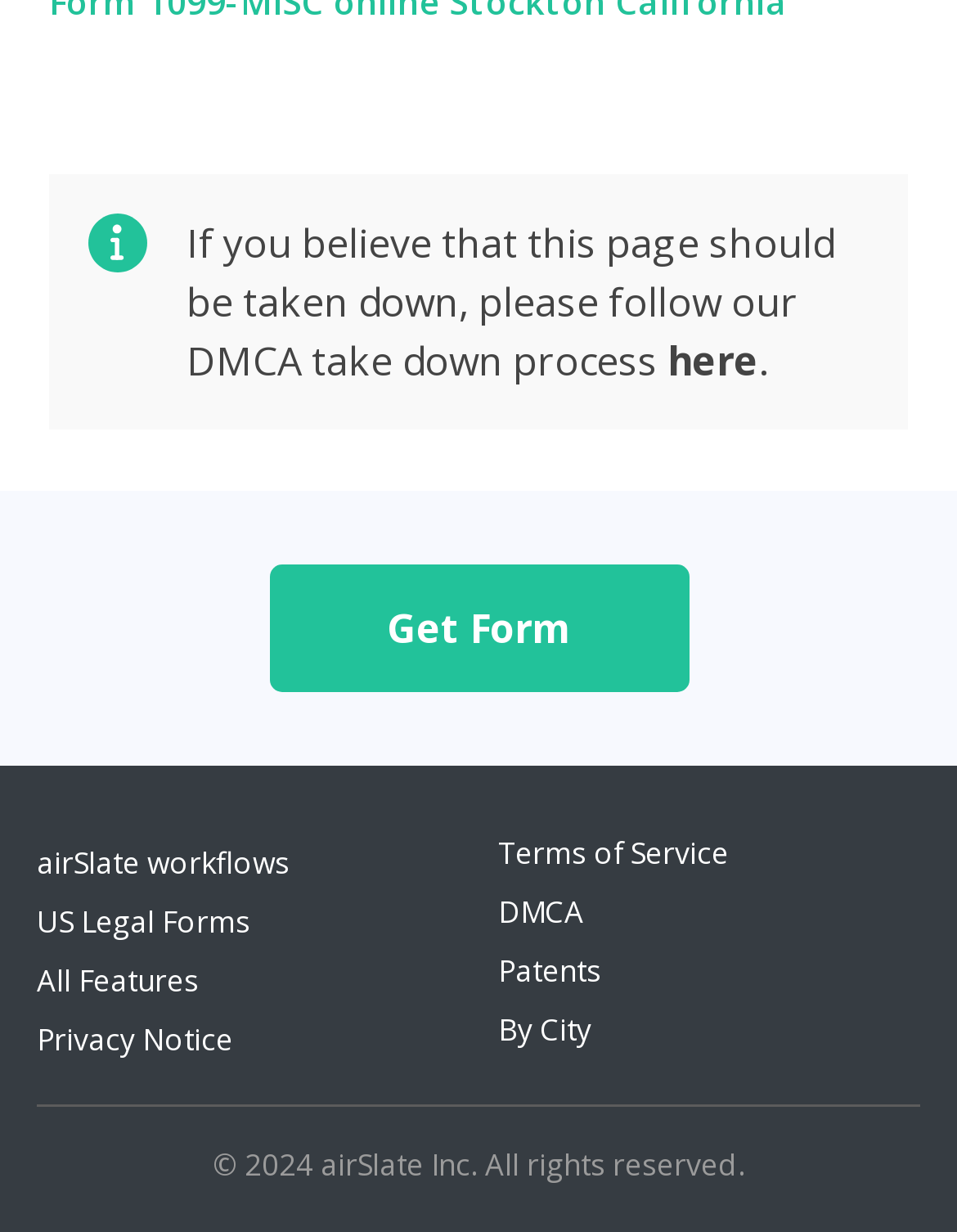Based on the element description Terms of Service, identify the bounding box coordinates for the UI element. The coordinates should be in the format (top-left x, top-left y, bottom-right x, bottom-right y) and within the 0 to 1 range.

[0.521, 0.676, 0.762, 0.71]